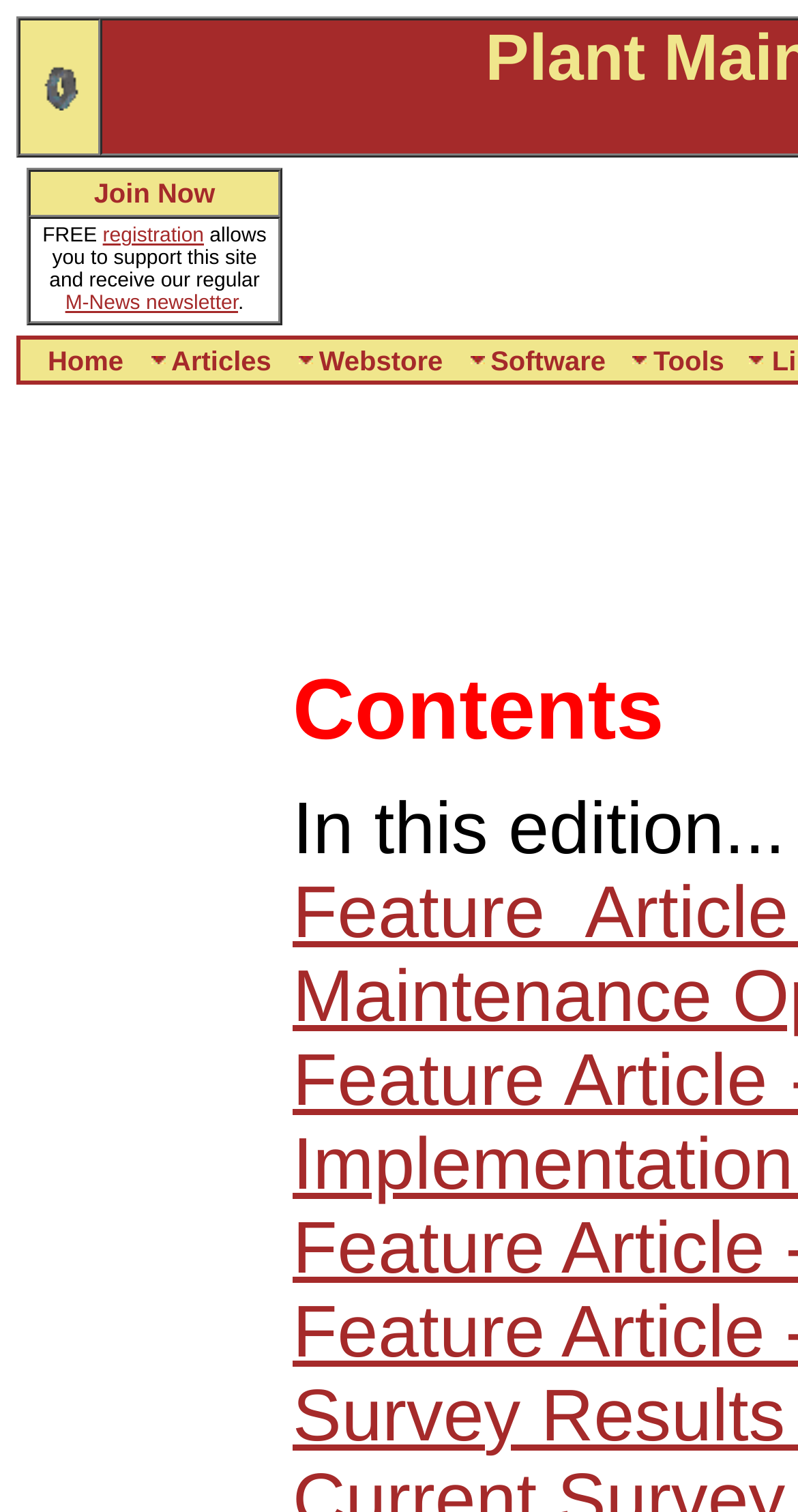Bounding box coordinates are specified in the format (top-left x, top-left y, bottom-right x, bottom-right y). All values are floating point numbers bounded between 0 and 1. Please provide the bounding box coordinate of the region this sentence describes: M-News newsletter

[0.082, 0.194, 0.298, 0.208]